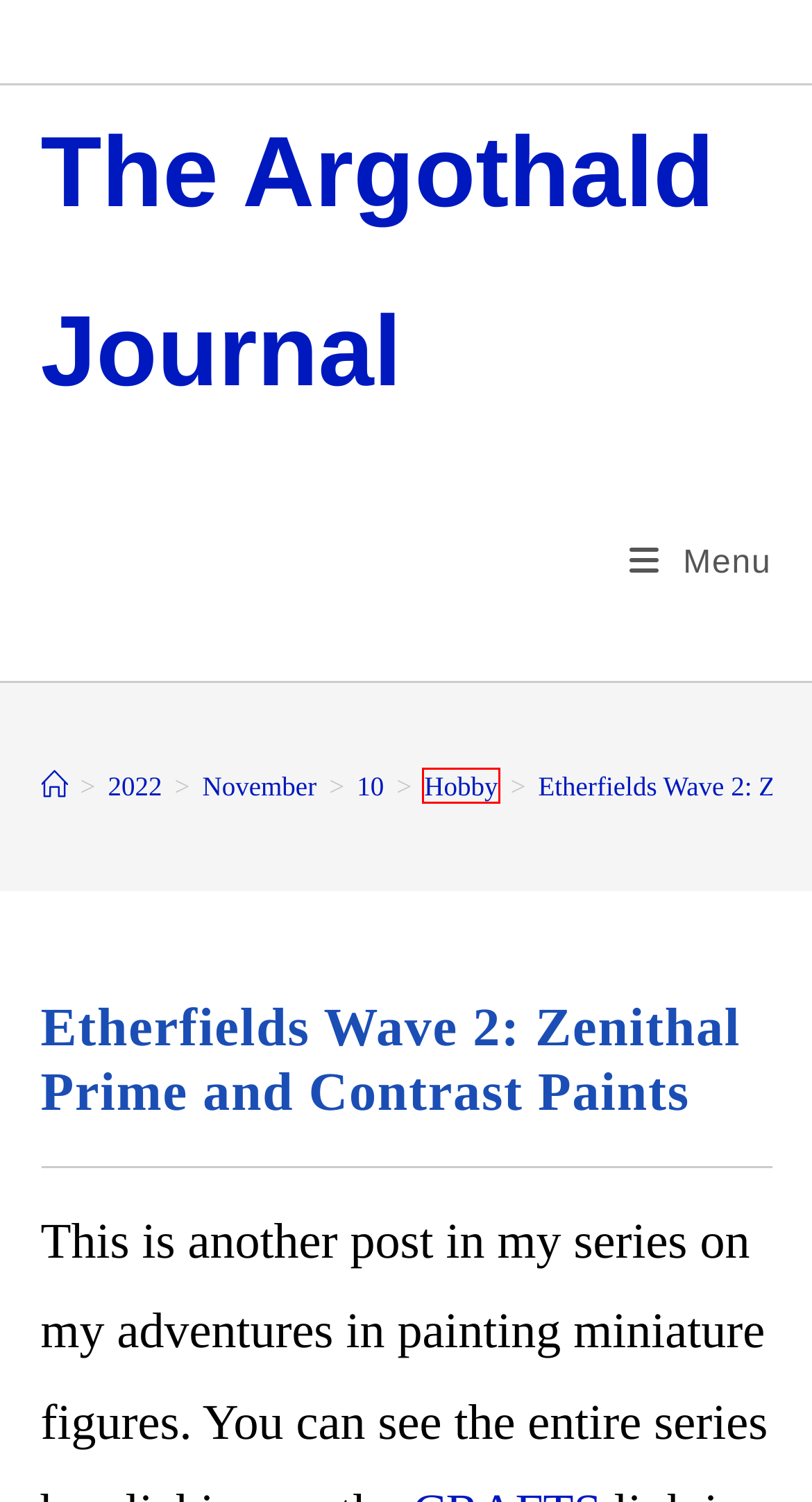You are given a screenshot of a webpage with a red rectangle bounding box. Choose the best webpage description that matches the new webpage after clicking the element in the bounding box. Here are the candidates:
A. memories – The Argothald Journal
B. 2022 – The Argothald Journal
C. wicca – The Argothald Journal
D. The Argothald Journal – Thoughts of a physicist, gamer, and witch
E. 10-Nov-2022 – The Argothald Journal
F. Log In ‹ The Argothald Journal — WordPress
G. November 2022 – The Argothald Journal
H. Hobby – The Argothald Journal

H